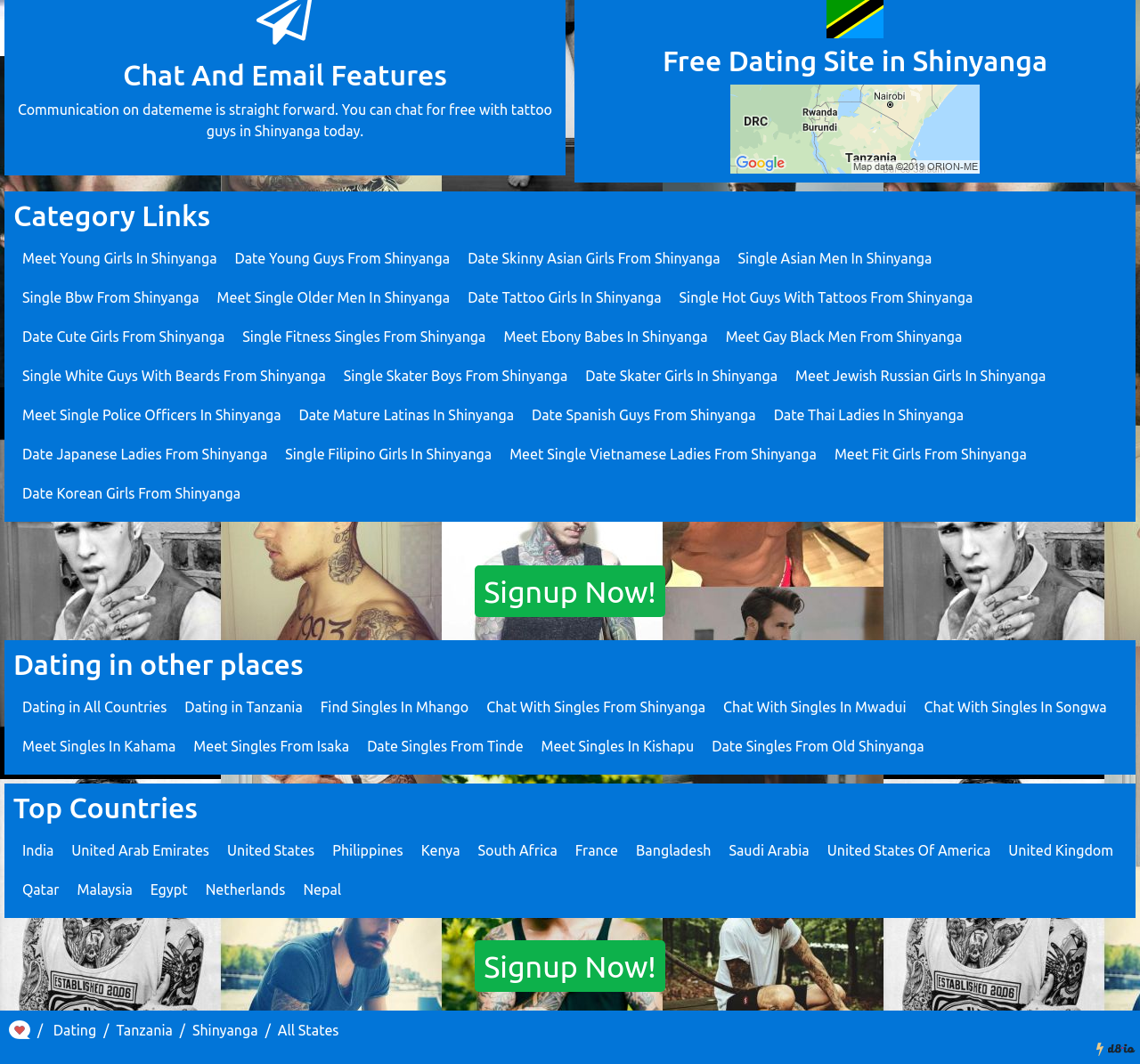Determine the bounding box coordinates of the region I should click to achieve the following instruction: "Signup Now!". Ensure the bounding box coordinates are four float numbers between 0 and 1, i.e., [left, top, right, bottom].

[0.417, 0.531, 0.583, 0.58]